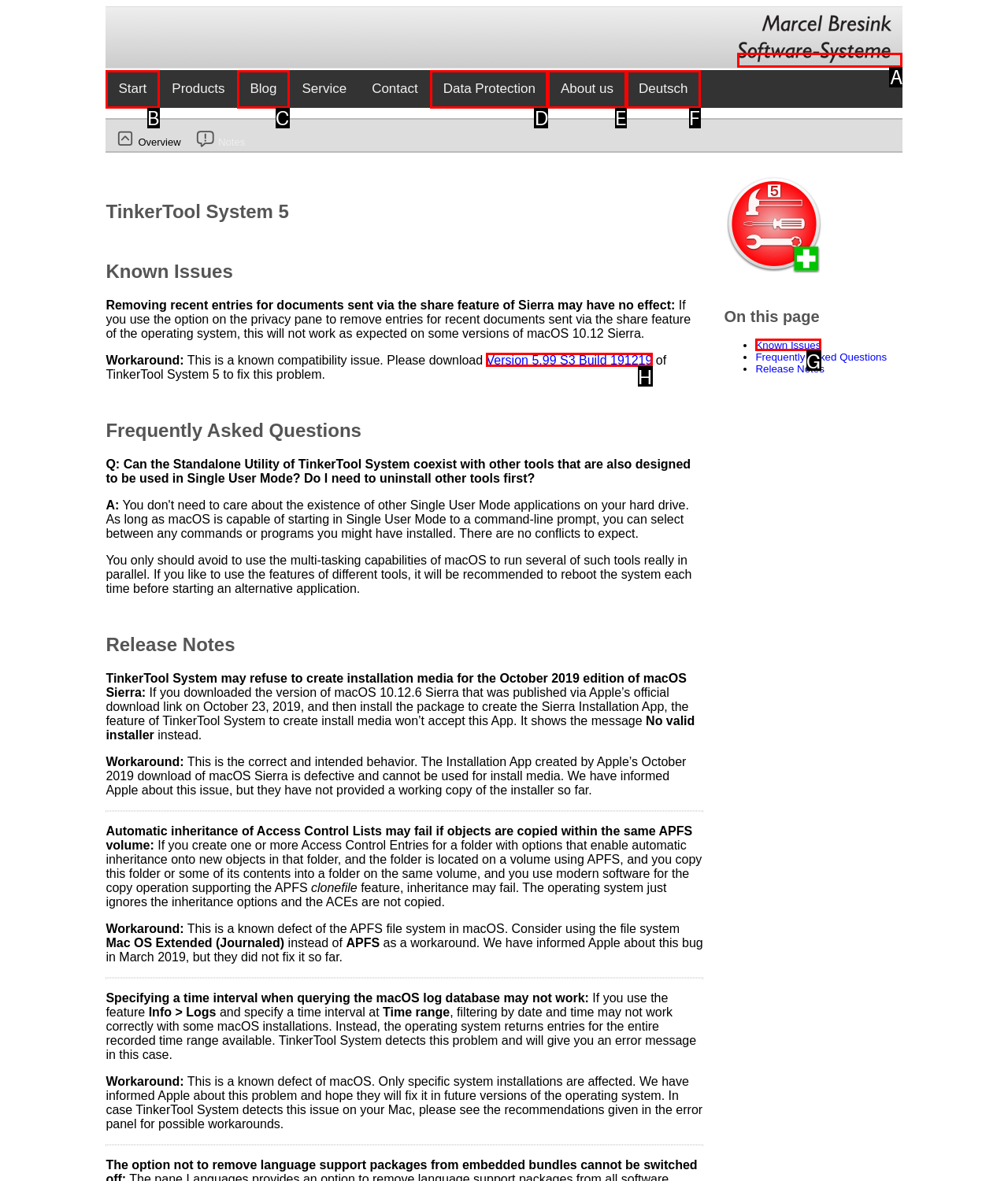Identify the HTML element that should be clicked to accomplish the task: Visit the Marcel Bresink Software-Systeme website
Provide the option's letter from the given choices.

A